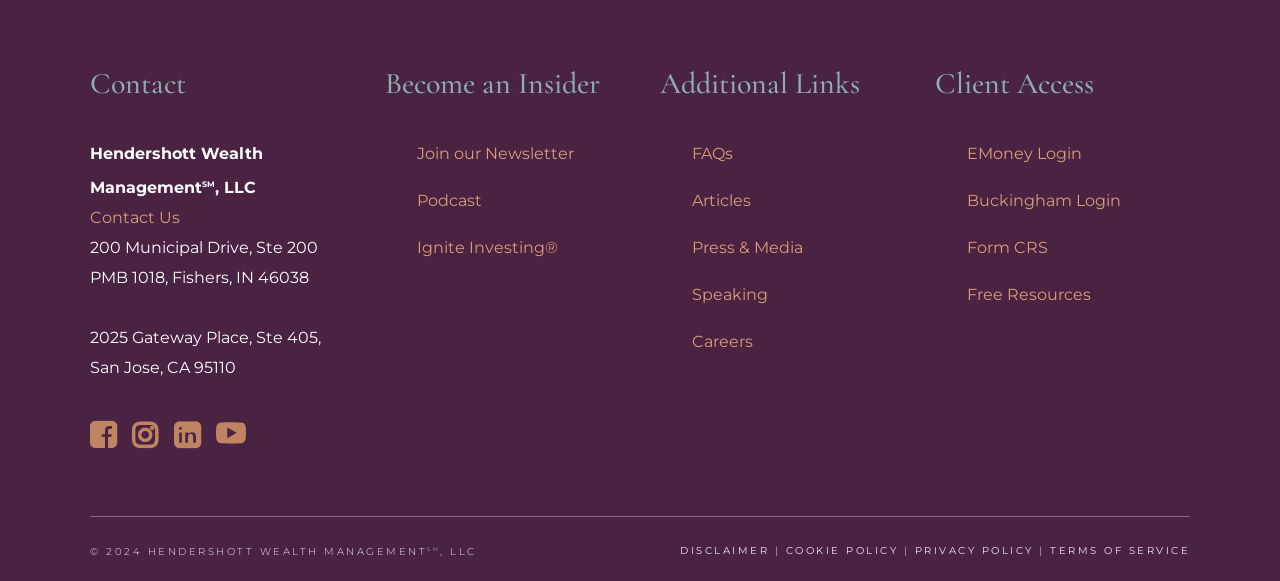What is the purpose of the 'Become an Insider' section? Based on the image, give a response in one word or a short phrase.

To provide additional resources